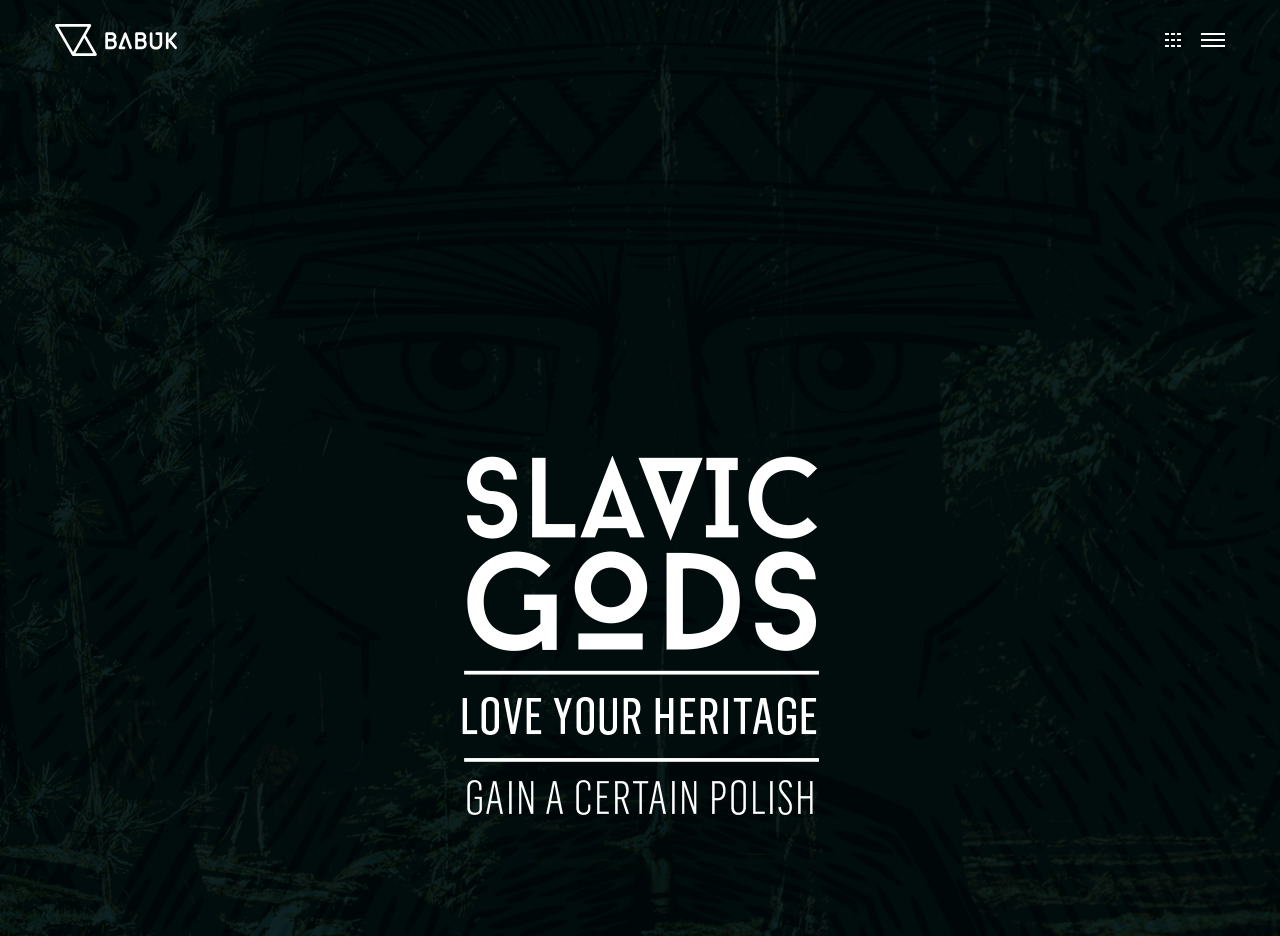Determine the bounding box coordinates in the format (top-left x, top-left y, bottom-right x, bottom-right y). Ensure all values are floating point numbers between 0 and 1. Identify the bounding box of the UI element described by: title="Babuk is awesome"

[0.043, 0.0, 0.138, 0.077]